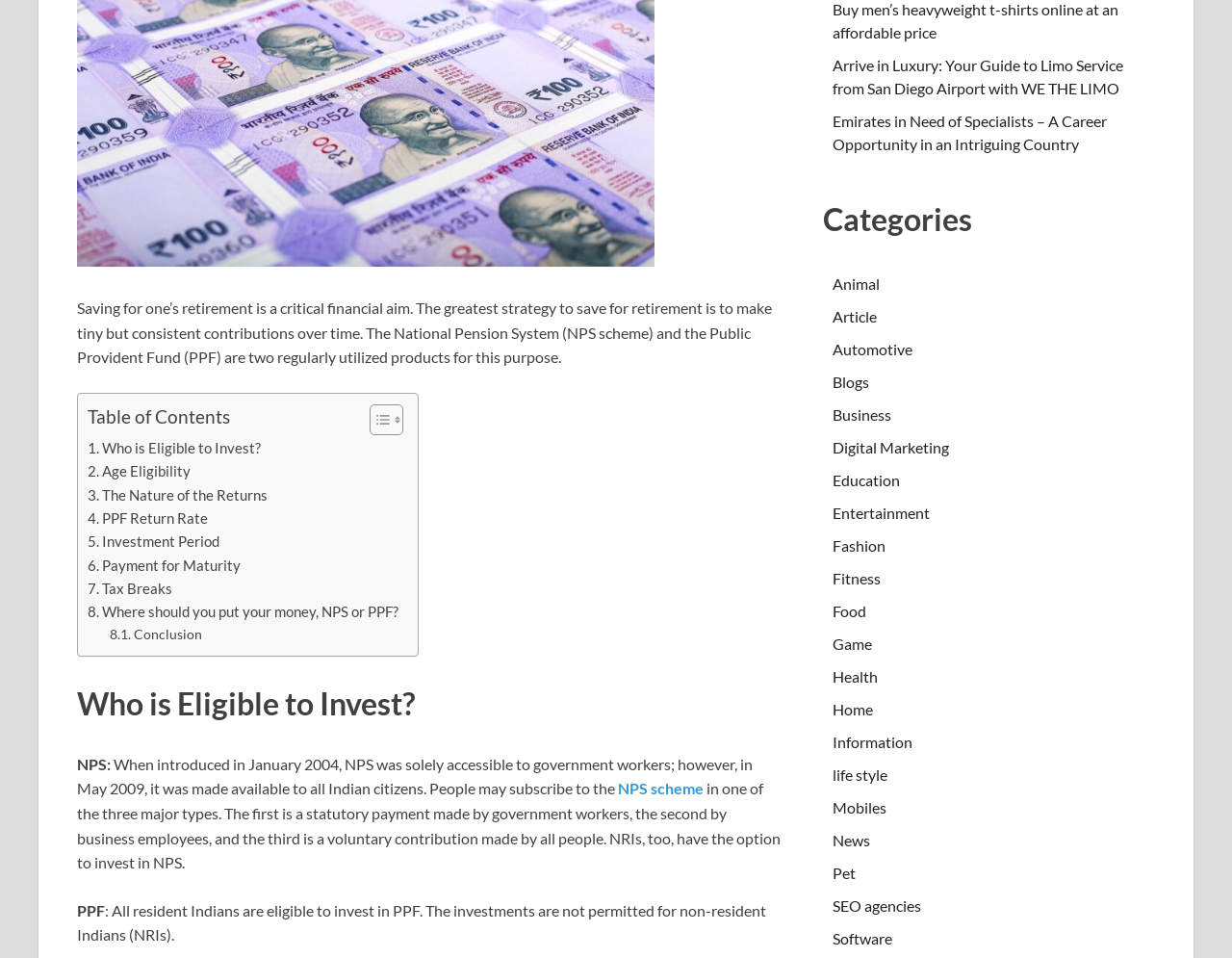Find the bounding box coordinates for the HTML element specified by: "Who is Eligible to Invest?".

[0.071, 0.455, 0.212, 0.48]